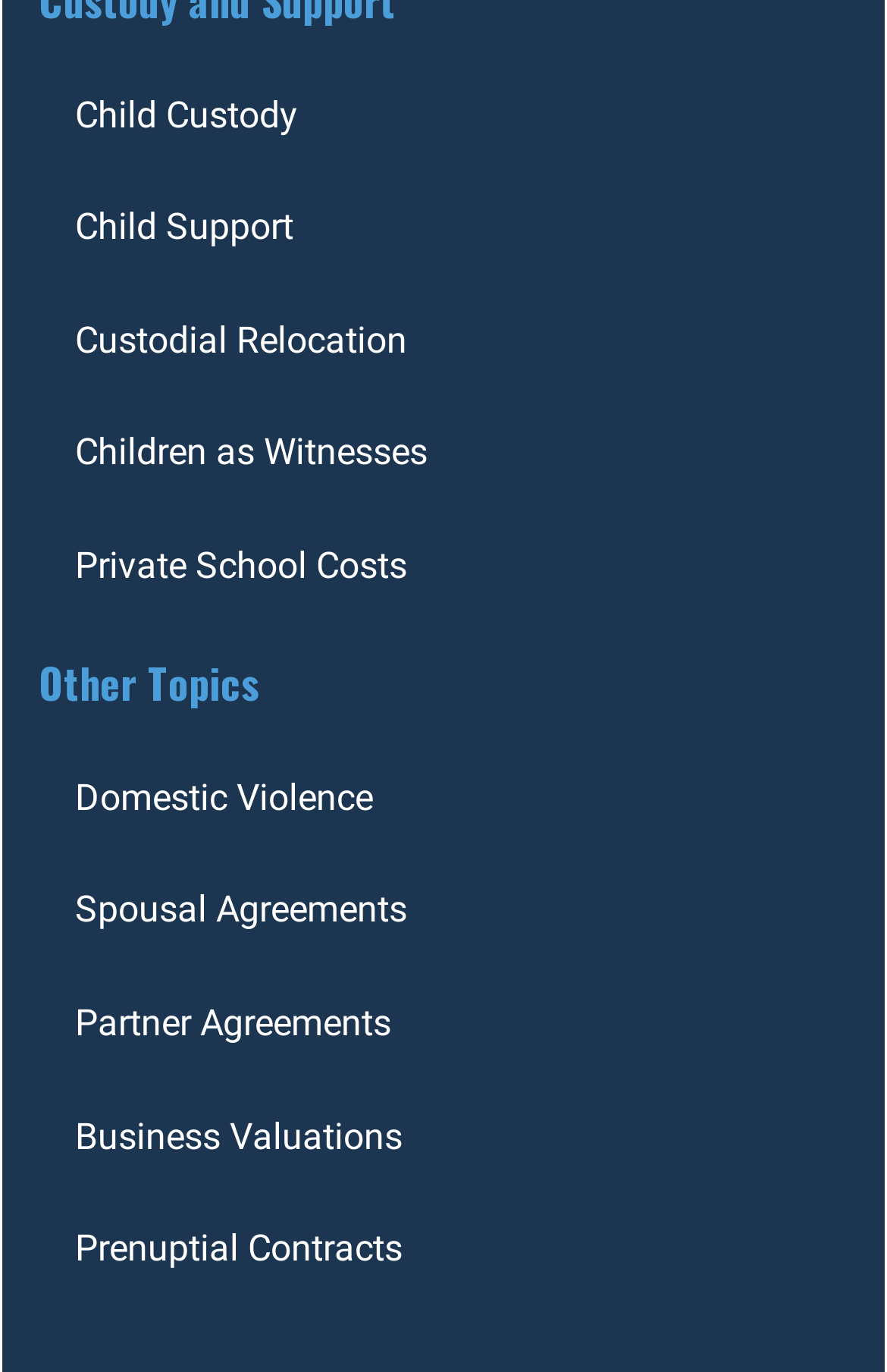Find the bounding box coordinates of the area to click in order to follow the instruction: "view thedayscolor".

None